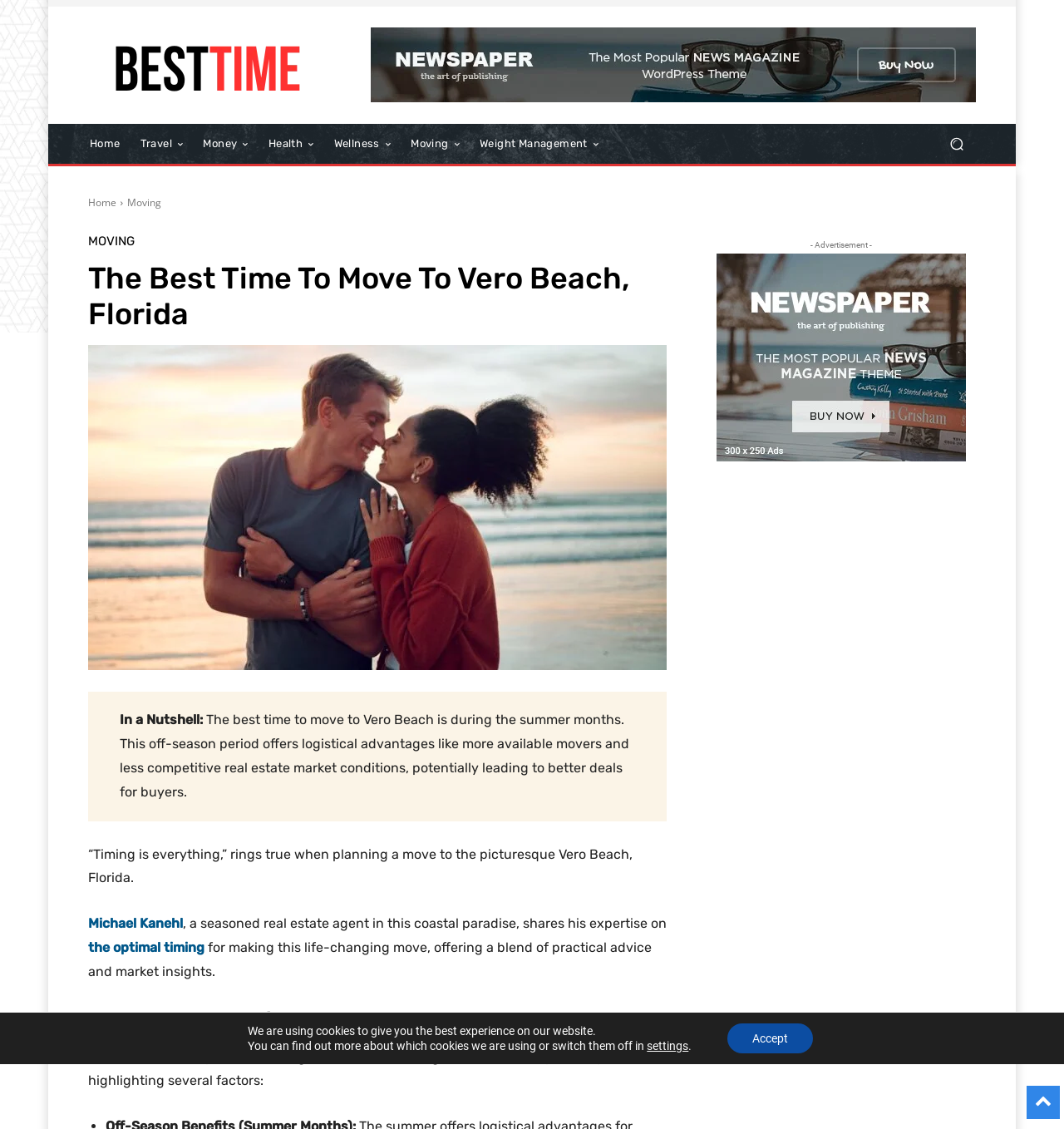Please identify the bounding box coordinates of the area I need to click to accomplish the following instruction: "Search for something".

[0.881, 0.11, 0.917, 0.145]